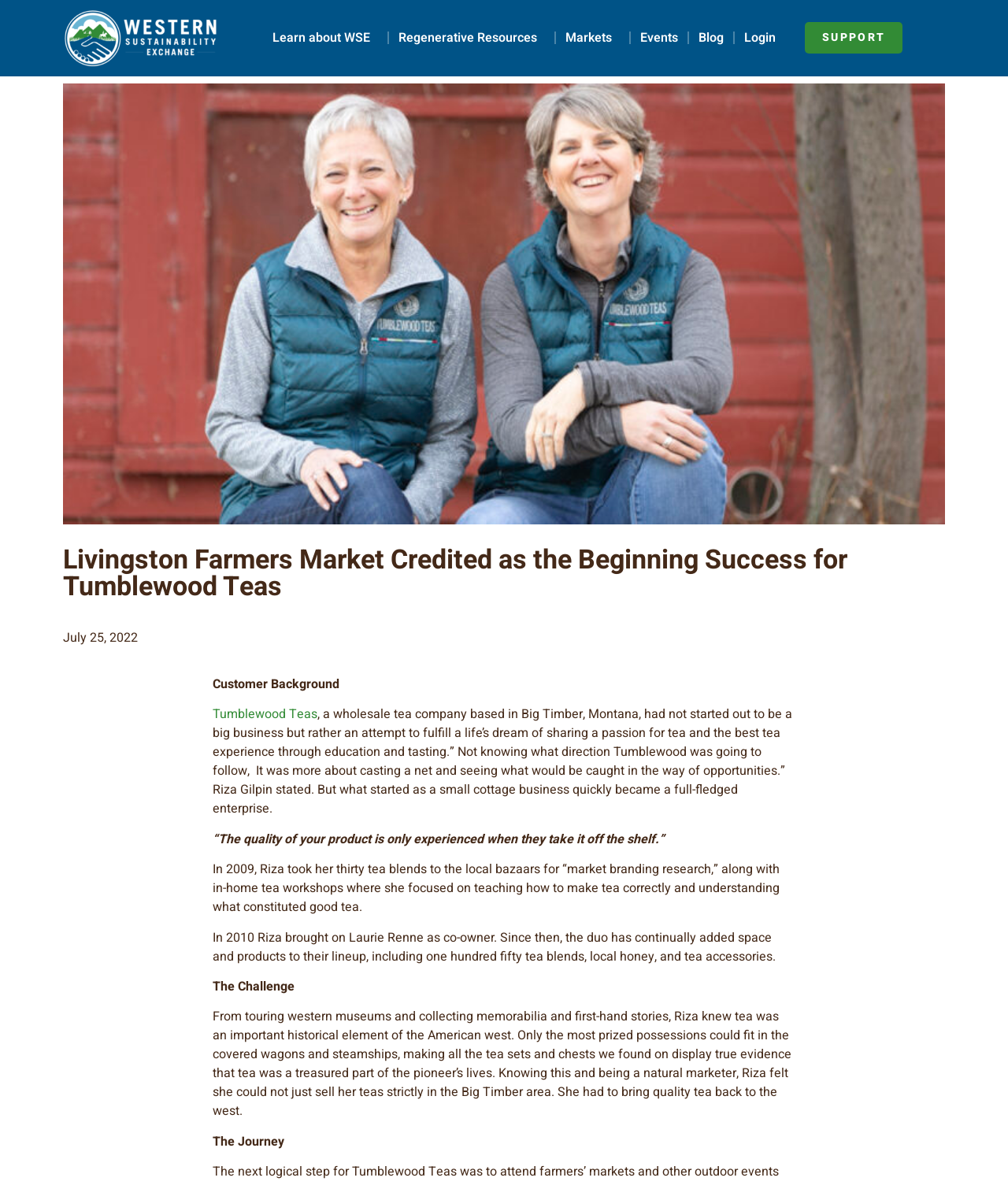Identify the bounding box coordinates of the element that should be clicked to fulfill this task: "Learn about WSE". The coordinates should be provided as four float numbers between 0 and 1, i.e., [left, top, right, bottom].

[0.261, 0.017, 0.385, 0.047]